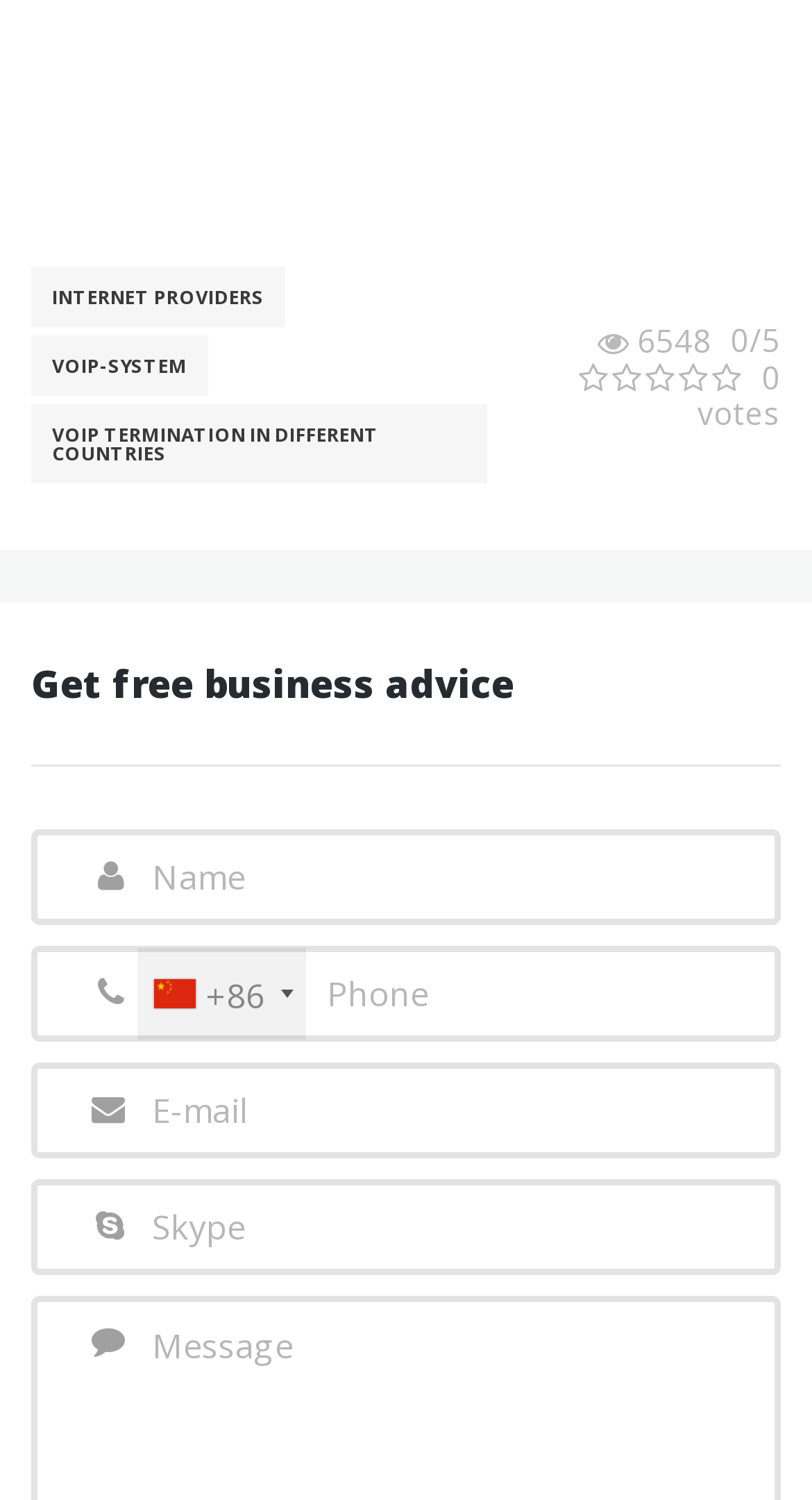Look at the image and answer the question in detail:
How many pricing options are available?

There are five pricing options available, namely 'Start UP Light', 'Start UP', 'DeLuxe', 'DeLuxe Plus', and 'Ultimate', each with its corresponding price.